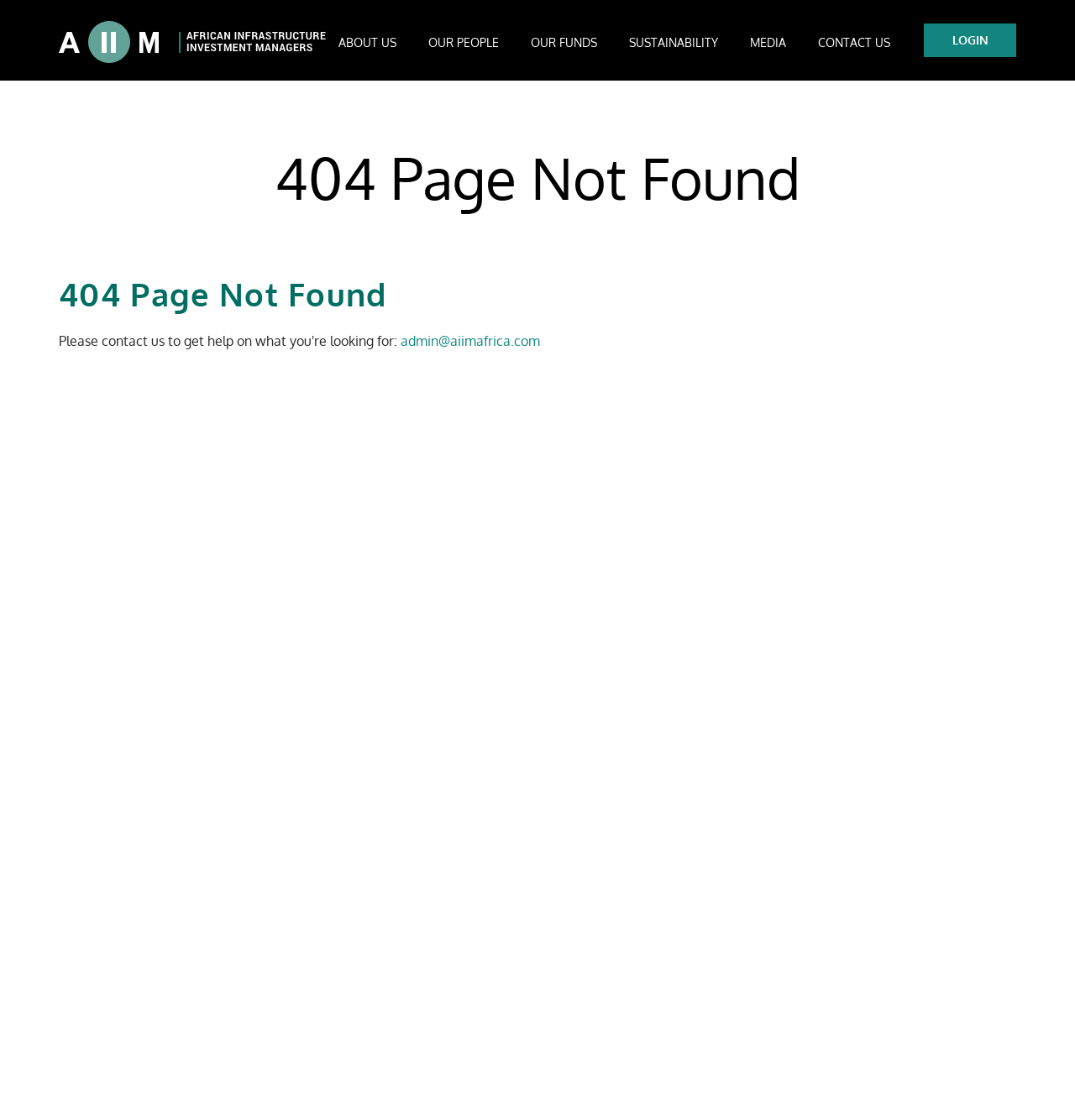Can you find the bounding box coordinates of the area I should click to execute the following instruction: "Read EA Basis of Faith"?

None